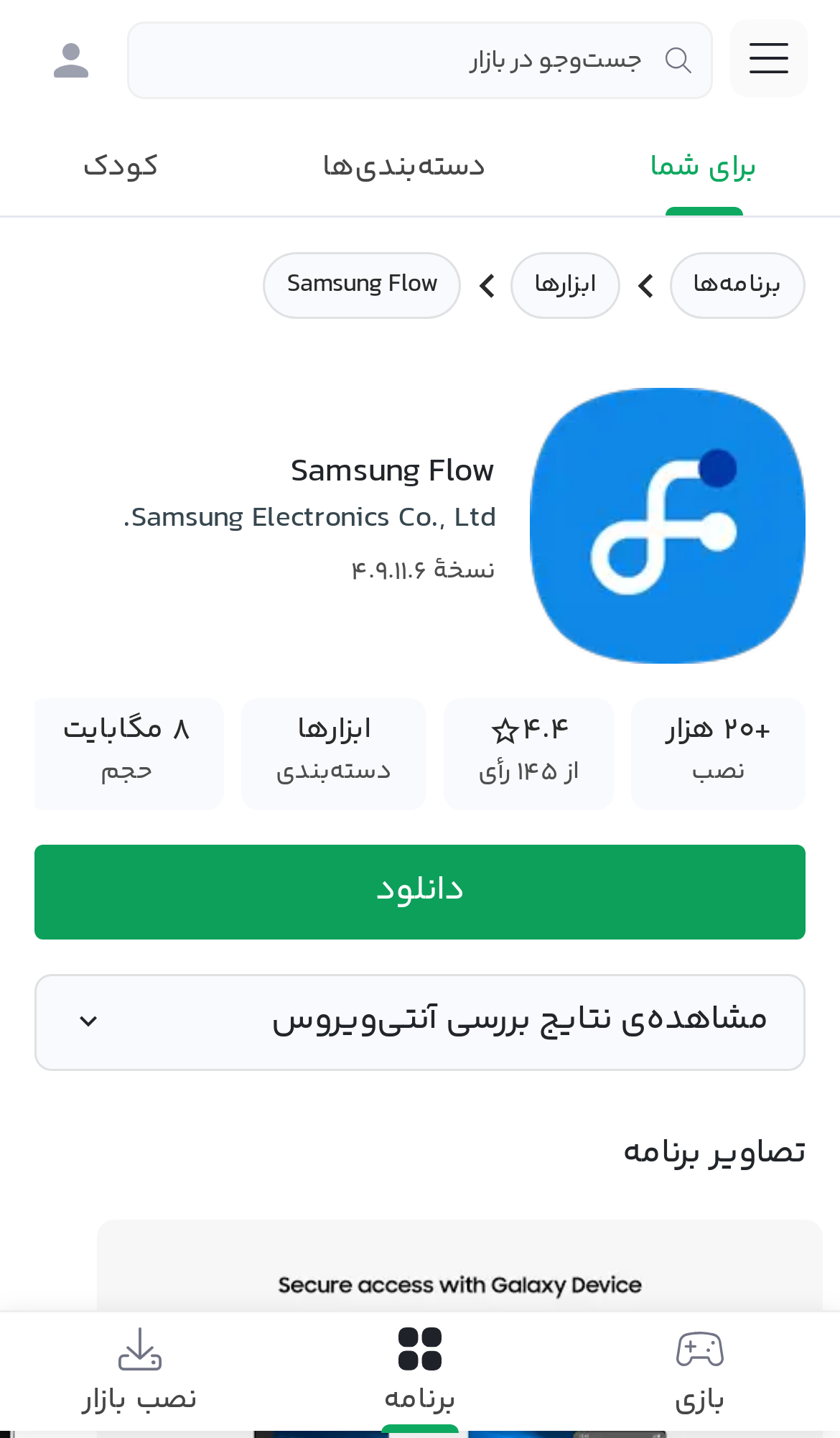Locate the bounding box coordinates of the clickable area needed to fulfill the instruction: "Click the main menu button".

[0.869, 0.013, 0.962, 0.067]